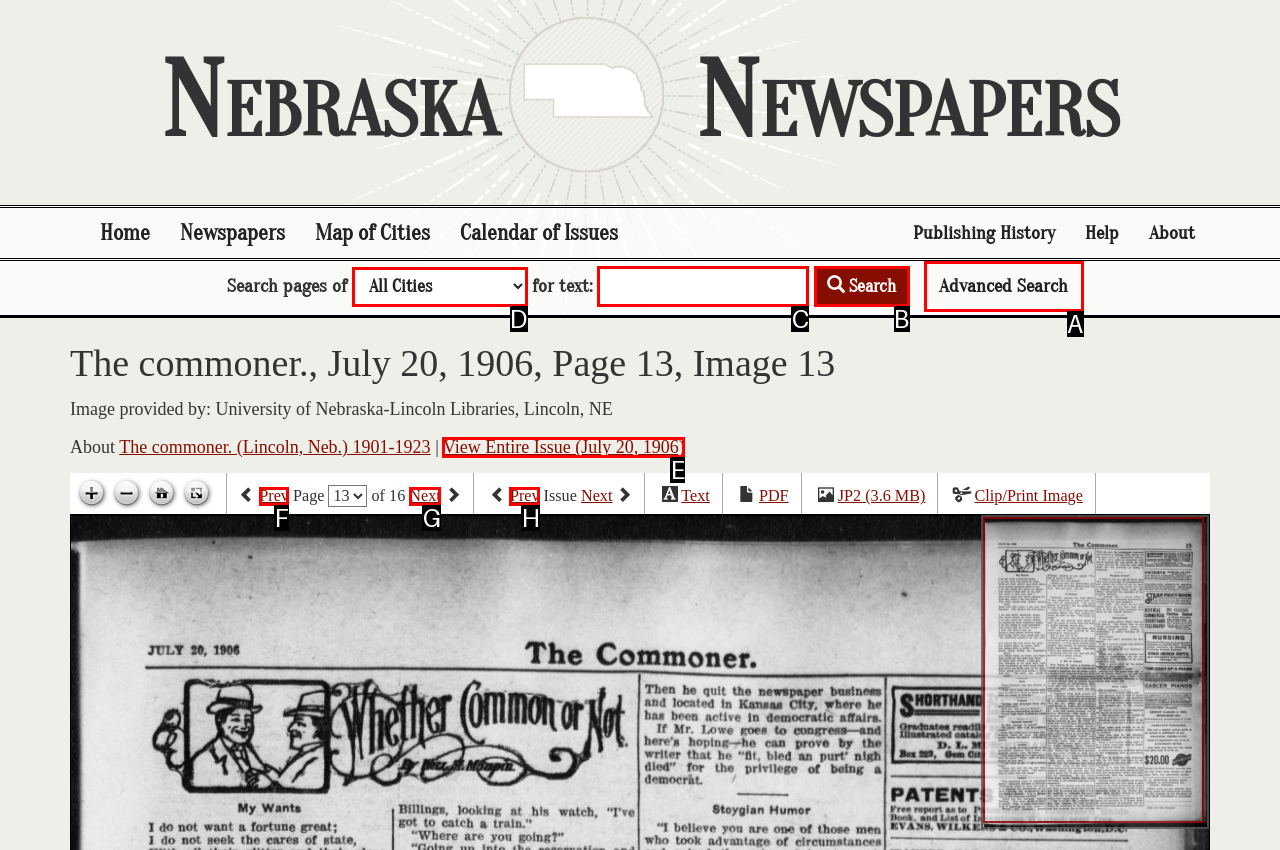Determine the appropriate lettered choice for the task: Search for text. Reply with the correct letter.

C